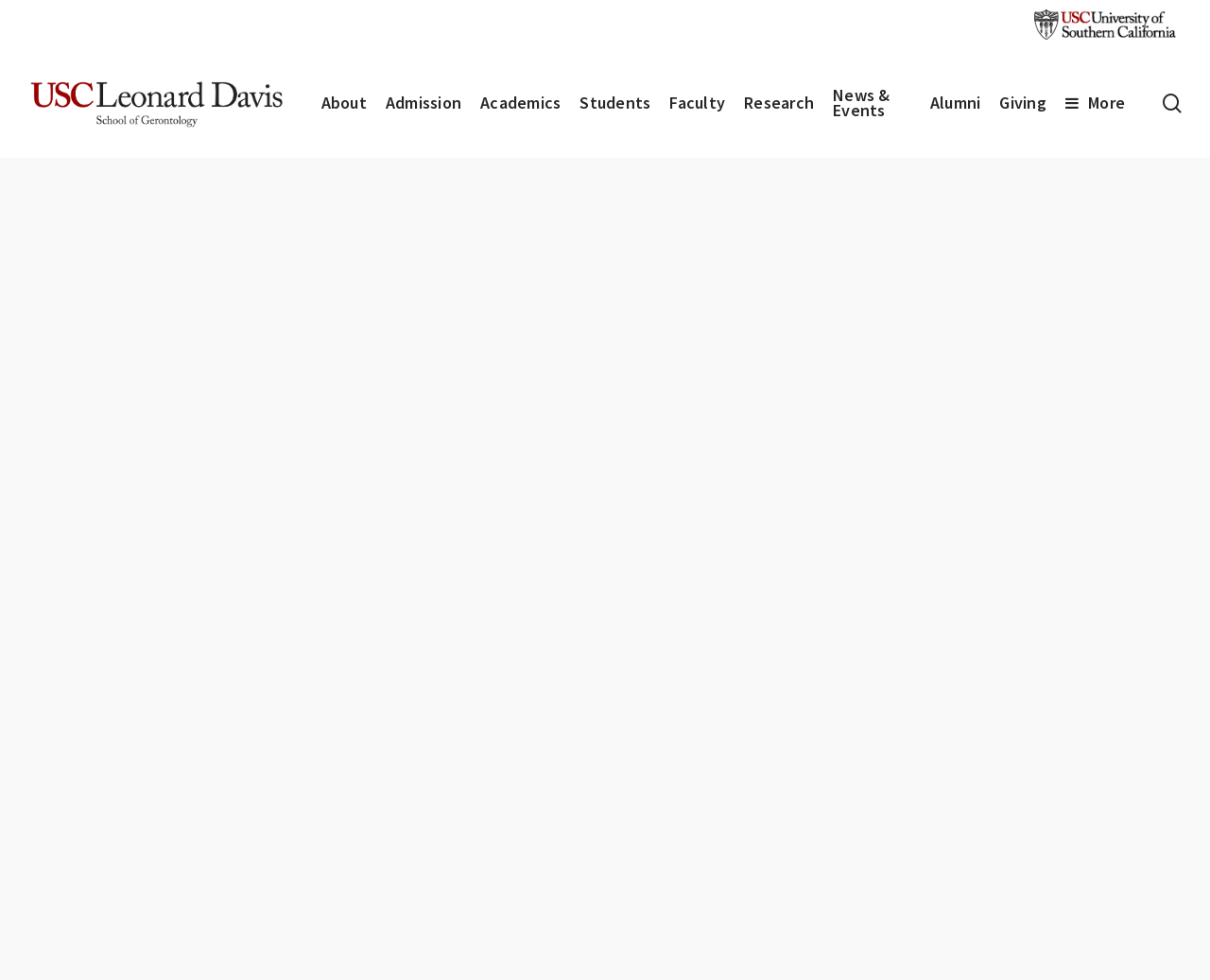How many images are associated with the USC Leonard Davis School of Gerontology logo?
Make sure to answer the question with a detailed and comprehensive explanation.

The USC Leonard Davis School of Gerontology logo is associated with three images, which are located at the top left corner of the webpage. These images are likely to be different versions of the logo.